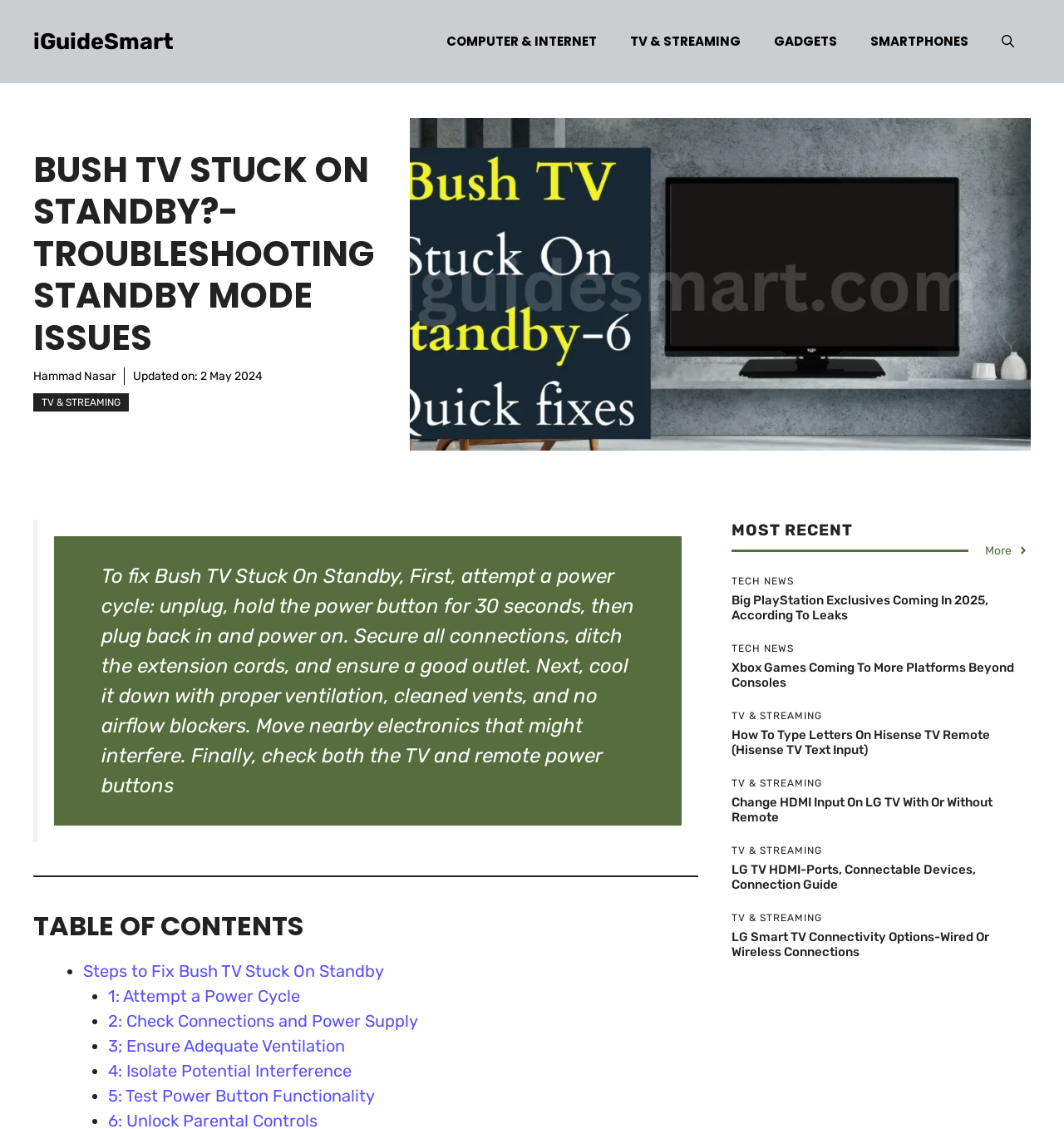Please find the bounding box coordinates of the section that needs to be clicked to achieve this instruction: "Visit the 'TV & STREAMING' category".

[0.577, 0.015, 0.712, 0.059]